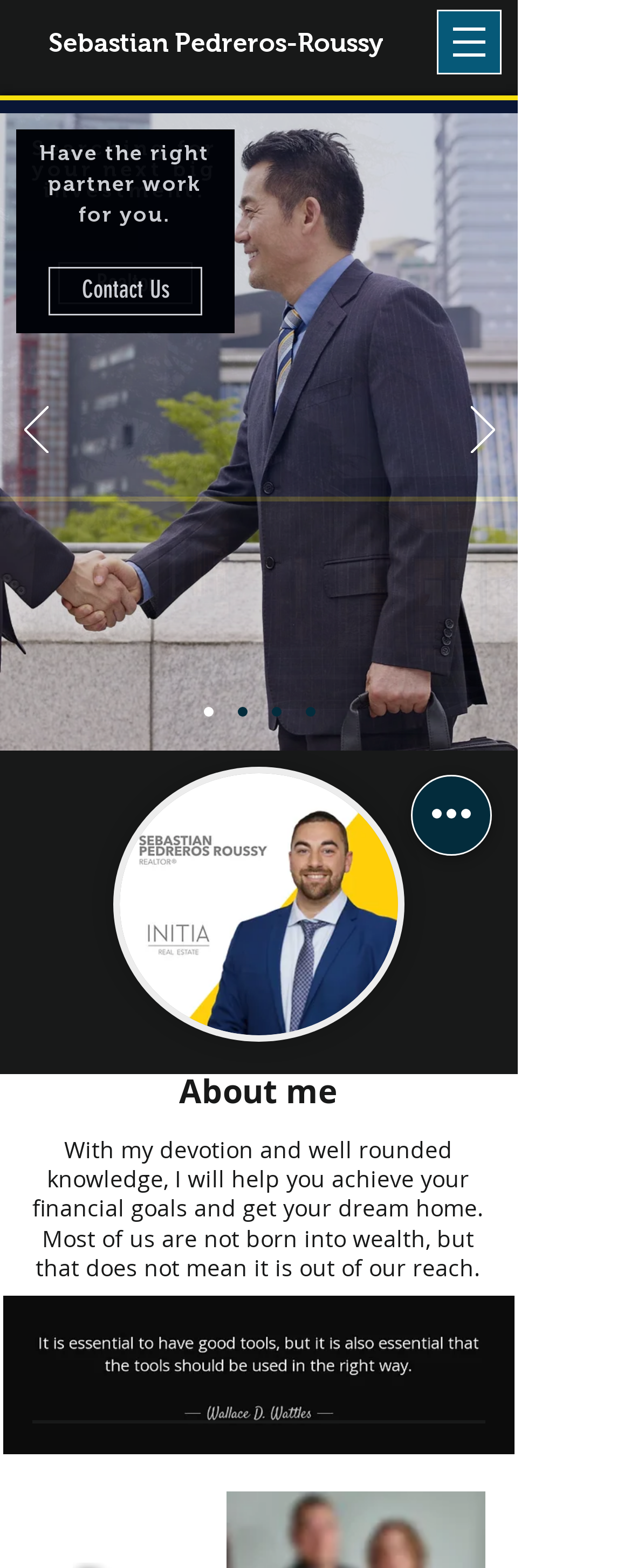Analyze the image and answer the question with as much detail as possible: 
What is the purpose of the 'Quick actions' button?

The purpose of the 'Quick actions' button is not explicitly mentioned on the webpage, but it can be inferred that it might provide some quick actions or shortcuts related to the realtor services offered by Sebastian Pedreros-Roussy.